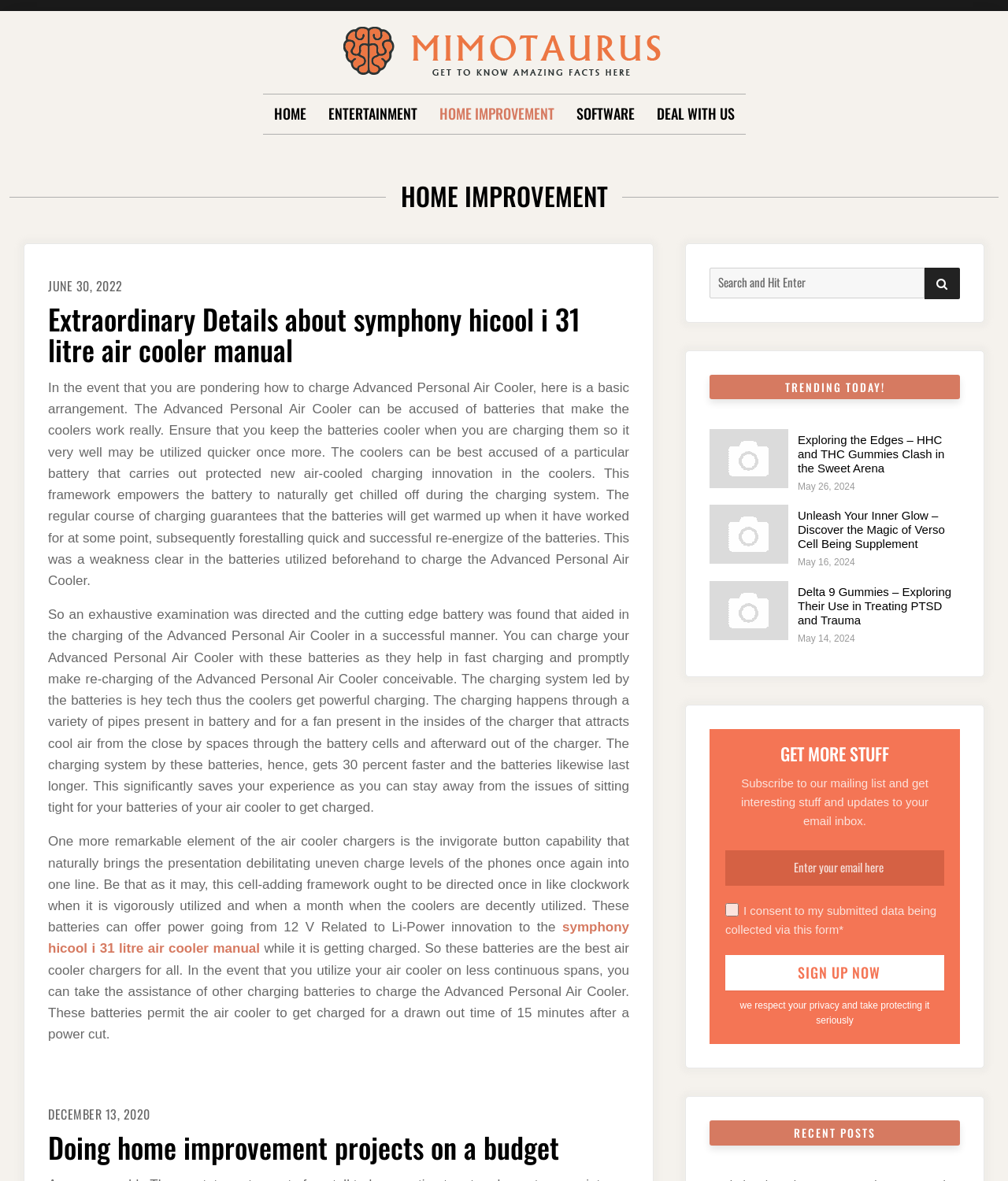Please identify the bounding box coordinates of where to click in order to follow the instruction: "Click on the 'SIGN UP NOW' button".

[0.72, 0.809, 0.937, 0.839]